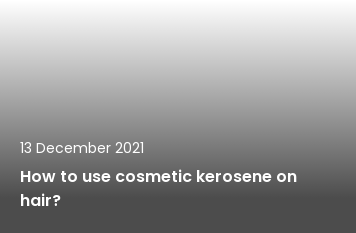From the image, can you give a detailed response to the question below:
What is the background design of the title card?

The background of the title card transitions from a light to a dark gradient, which enhances the visual appeal and clarity of the text. This design element is used to make the title stand out and attract the viewer's attention.